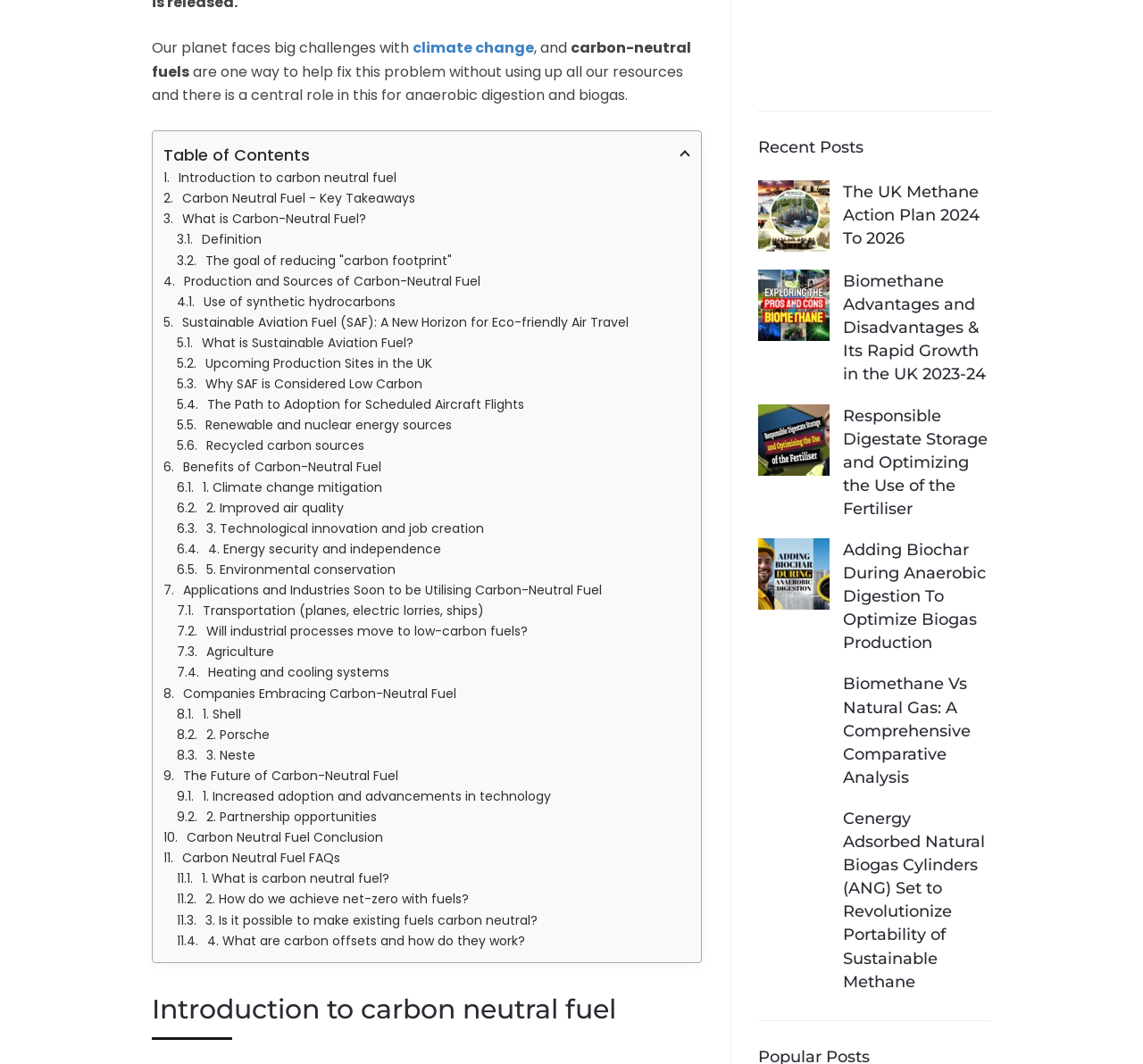Determine the bounding box coordinates for the region that must be clicked to execute the following instruction: "Learn about 'Sustainable Aviation Fuel (SAF): A New Horizon for Eco-friendly Air Travel'".

[0.143, 0.293, 0.604, 0.313]